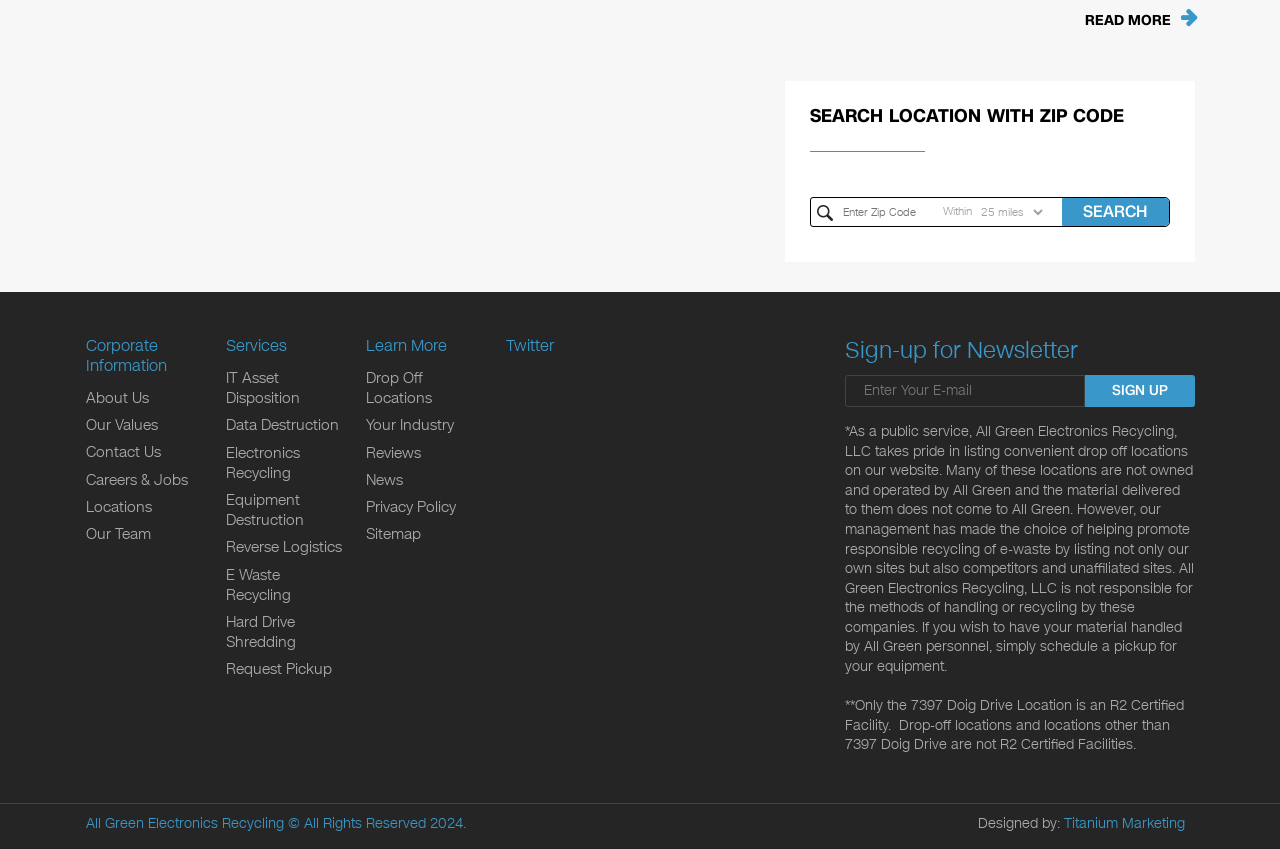Please look at the image and answer the question with a detailed explanation: Can I sign up for a newsletter?

There is a section on the webpage that says 'Sign-up for Newsletter' and has a text box to input an email address and a 'Sign Up' button. This suggests that users can sign up for a newsletter to receive updates or information from the company.